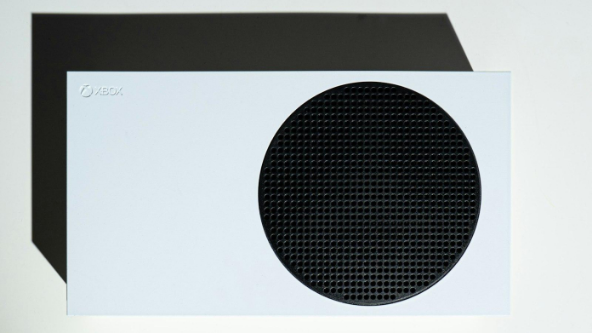Please use the details from the image to answer the following question comprehensively:
What is the purpose of the circular ventilation grill?

The circular ventilation grill on the right side of the console serves a functional purpose, which is to ensure optimal airflow during gameplay. This design feature is intended to improve the console's performance and provide a better gaming experience.